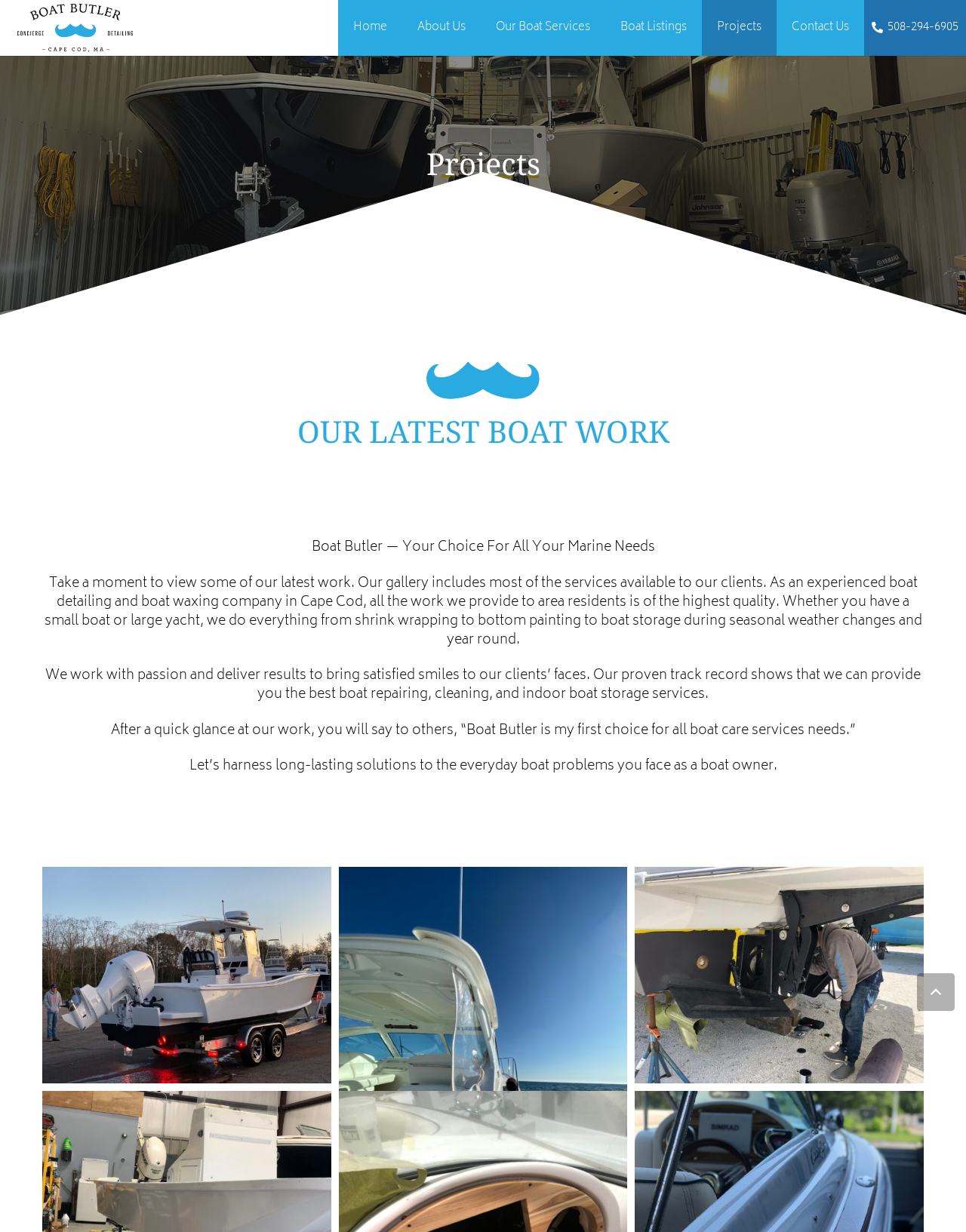Determine the coordinates of the bounding box for the clickable area needed to execute this instruction: "Go to the 'About Us' page".

[0.416, 0.0, 0.498, 0.045]